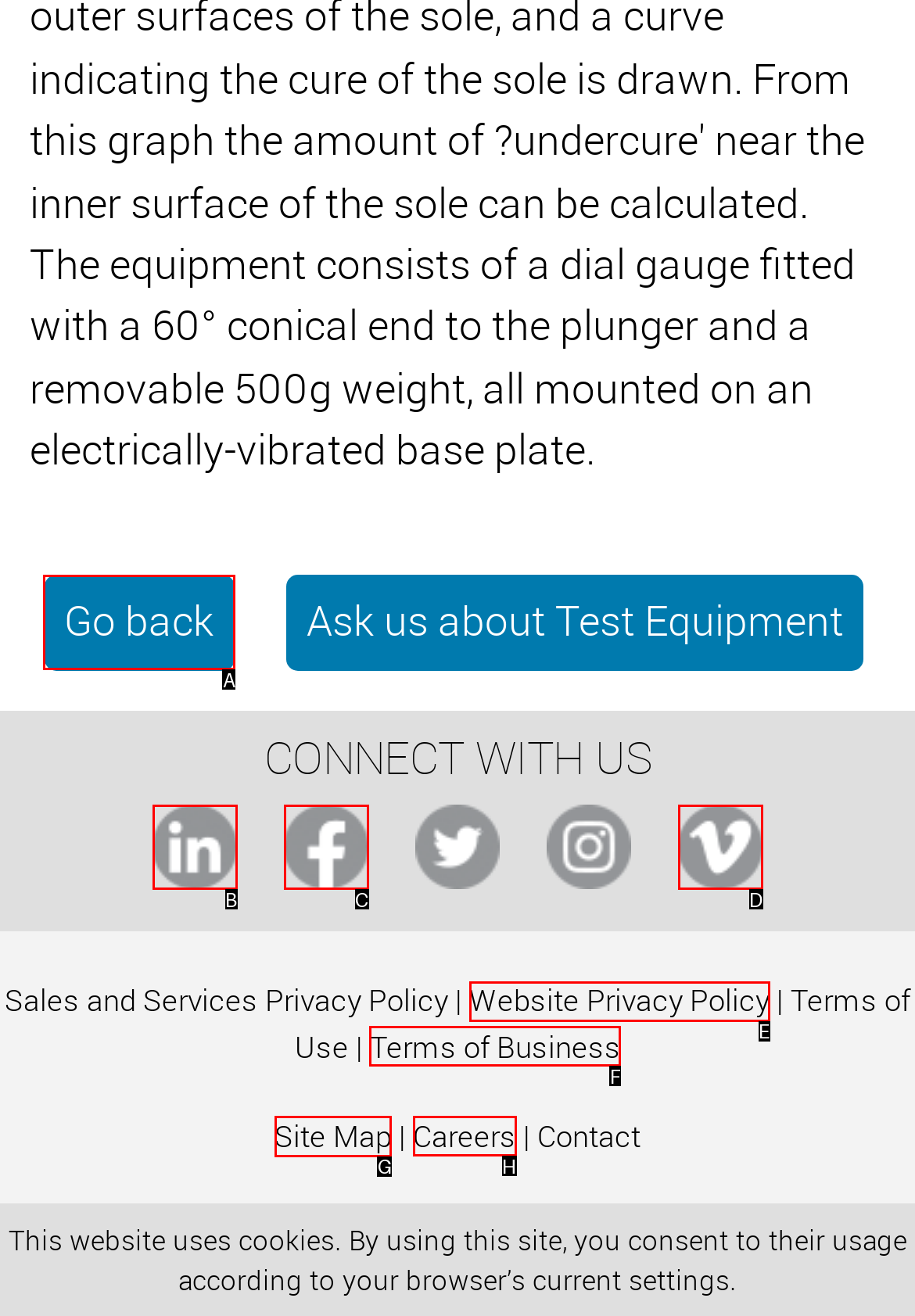Look at the highlighted elements in the screenshot and tell me which letter corresponds to the task: View Site Map.

G